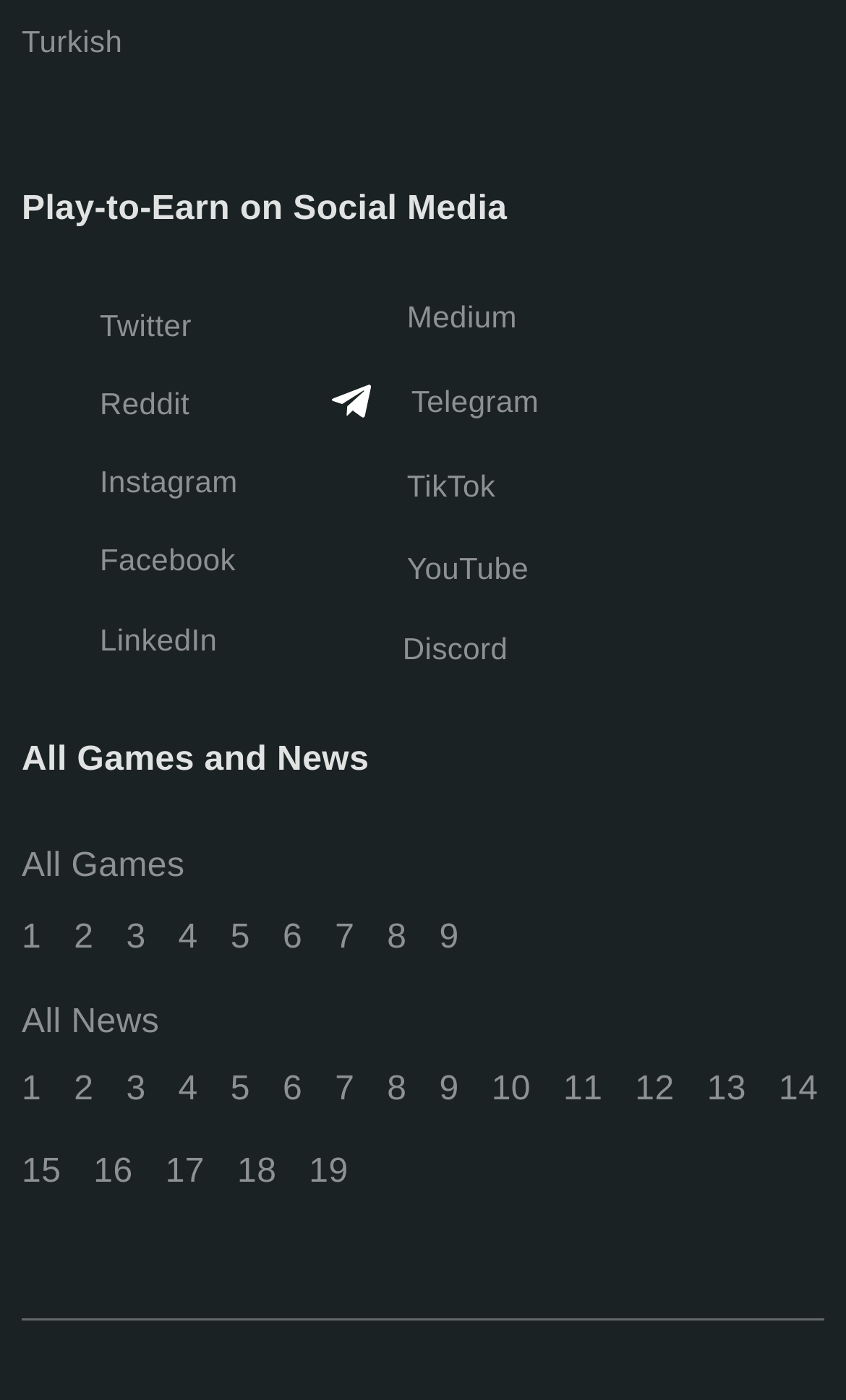Pinpoint the bounding box coordinates for the area that should be clicked to perform the following instruction: "Click on Twitter".

[0.118, 0.218, 0.226, 0.249]